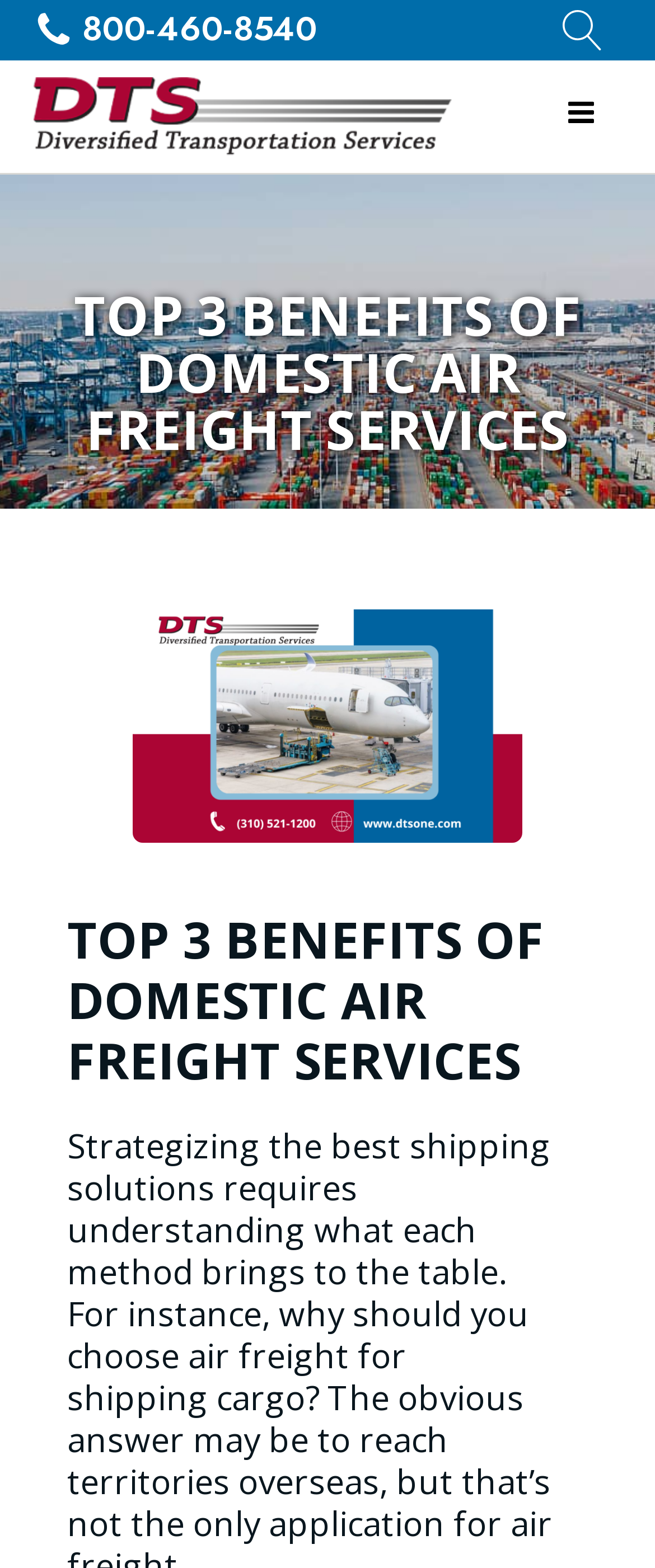Please extract and provide the main headline of the webpage.

TOP 3 BENEFITS OF DOMESTIC AIR FREIGHT SERVICES